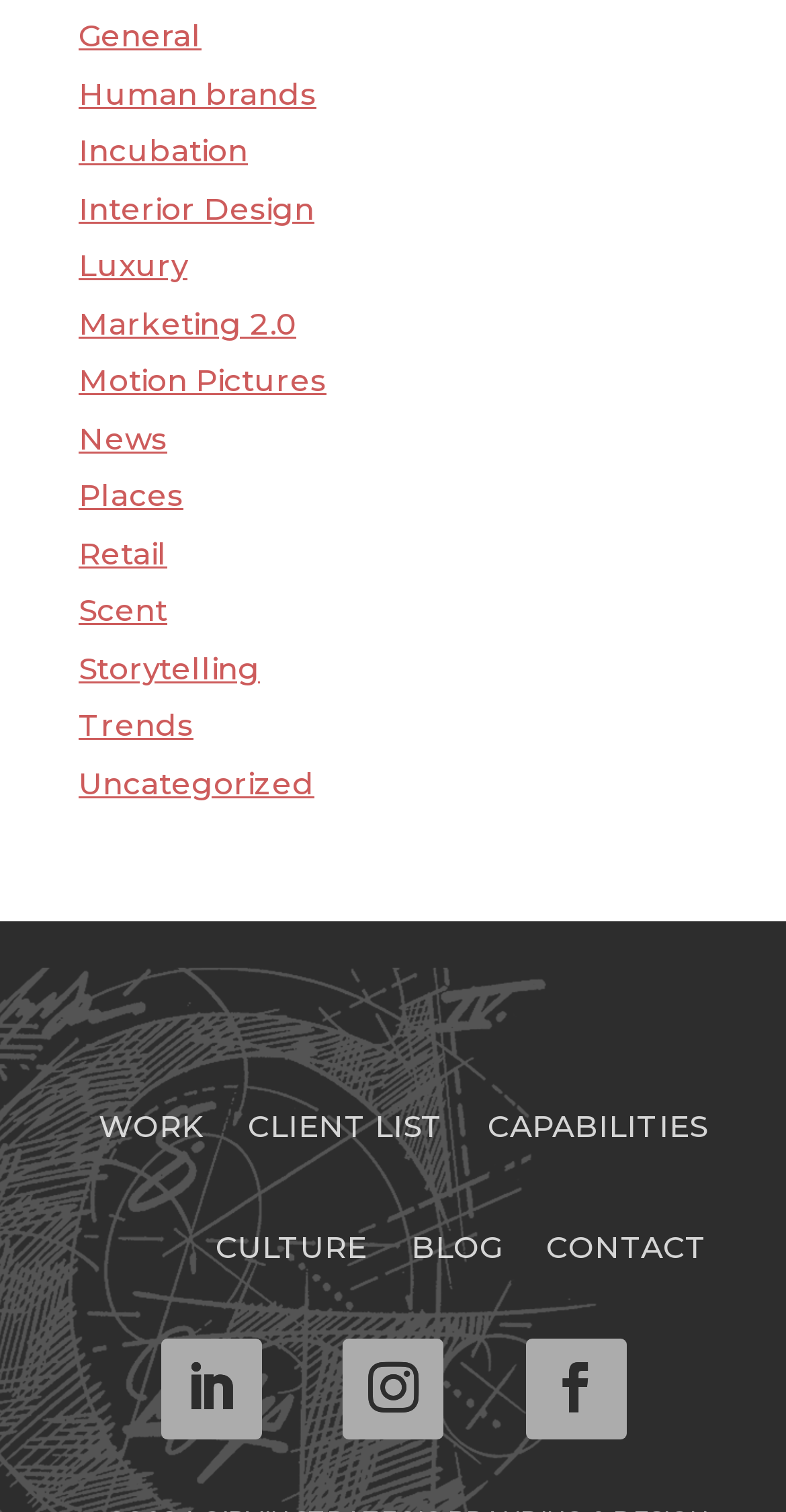Provide a short answer using a single word or phrase for the following question: 
How many sections are there in the bottom part?

4